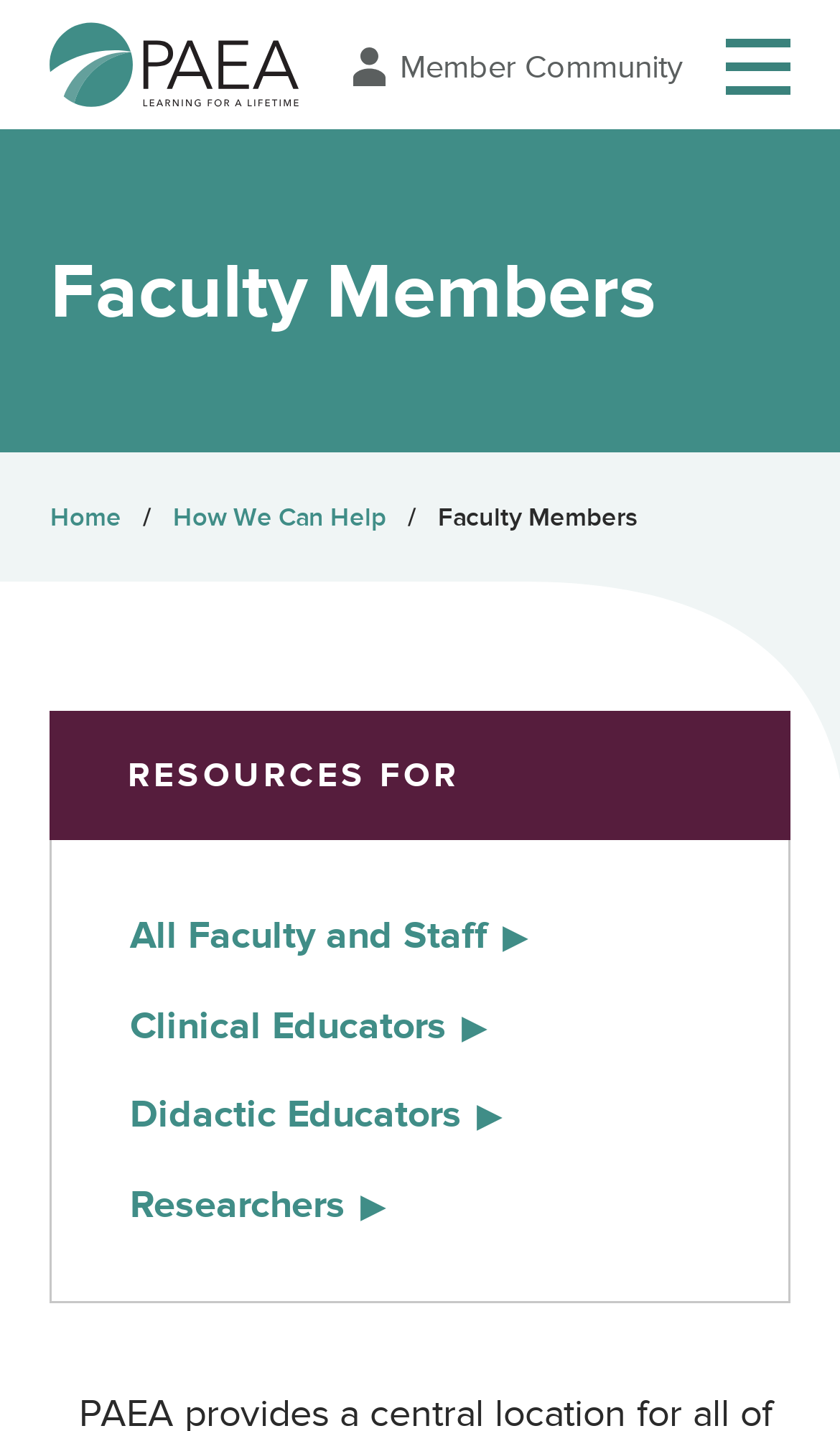Reply to the question with a single word or phrase:
How many links are in the breadcrumb list?

3